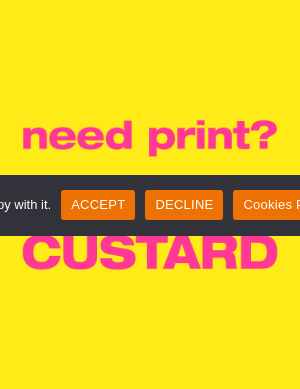What is the color of the text 'need print?' Based on the screenshot, please respond with a single word or phrase.

Hot pink